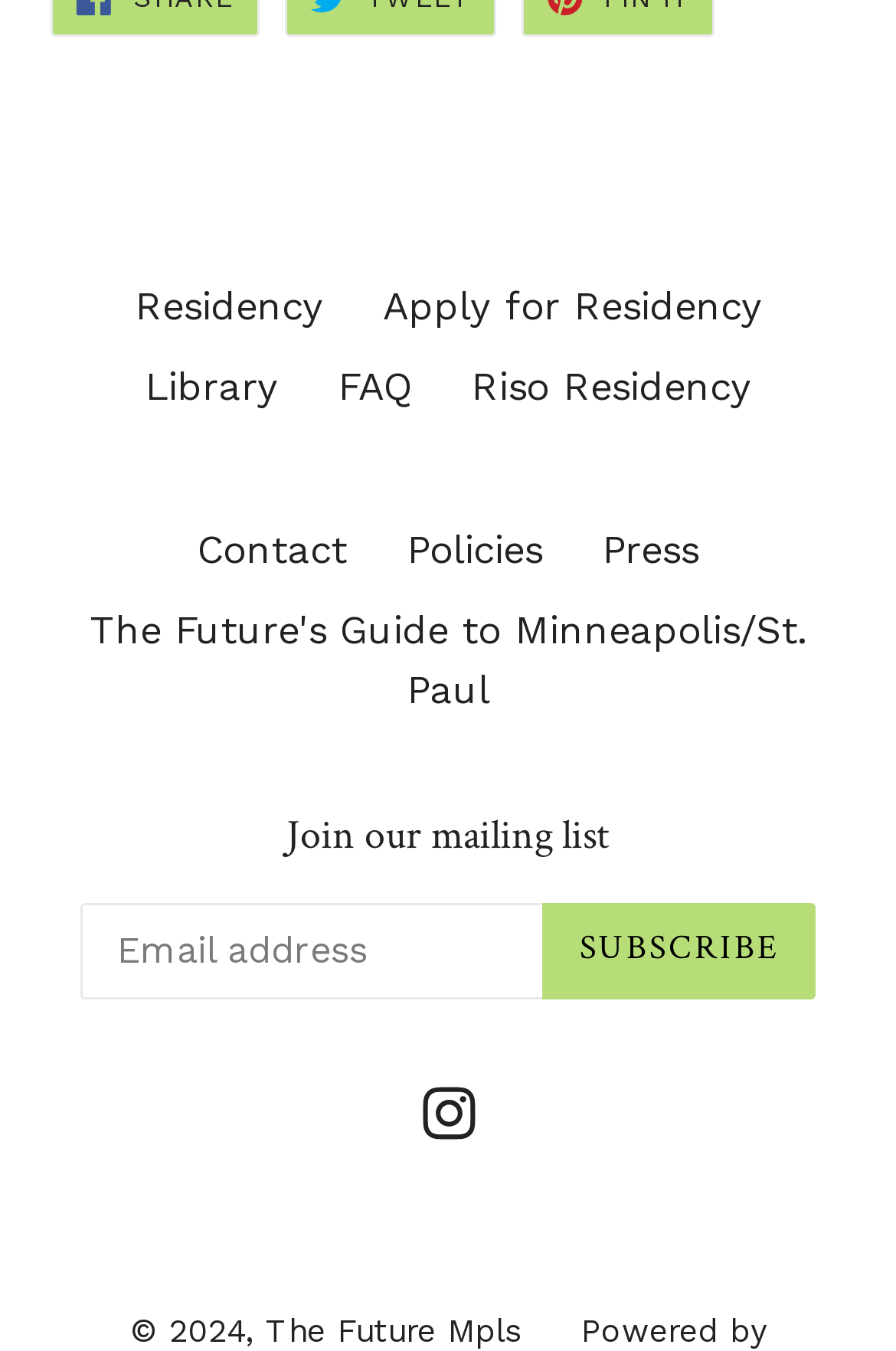Refer to the image and provide an in-depth answer to the question: 
What is the copyright year of the website?

The copyright information at the bottom of the page indicates that the website's content is copyrighted in the year 2024.